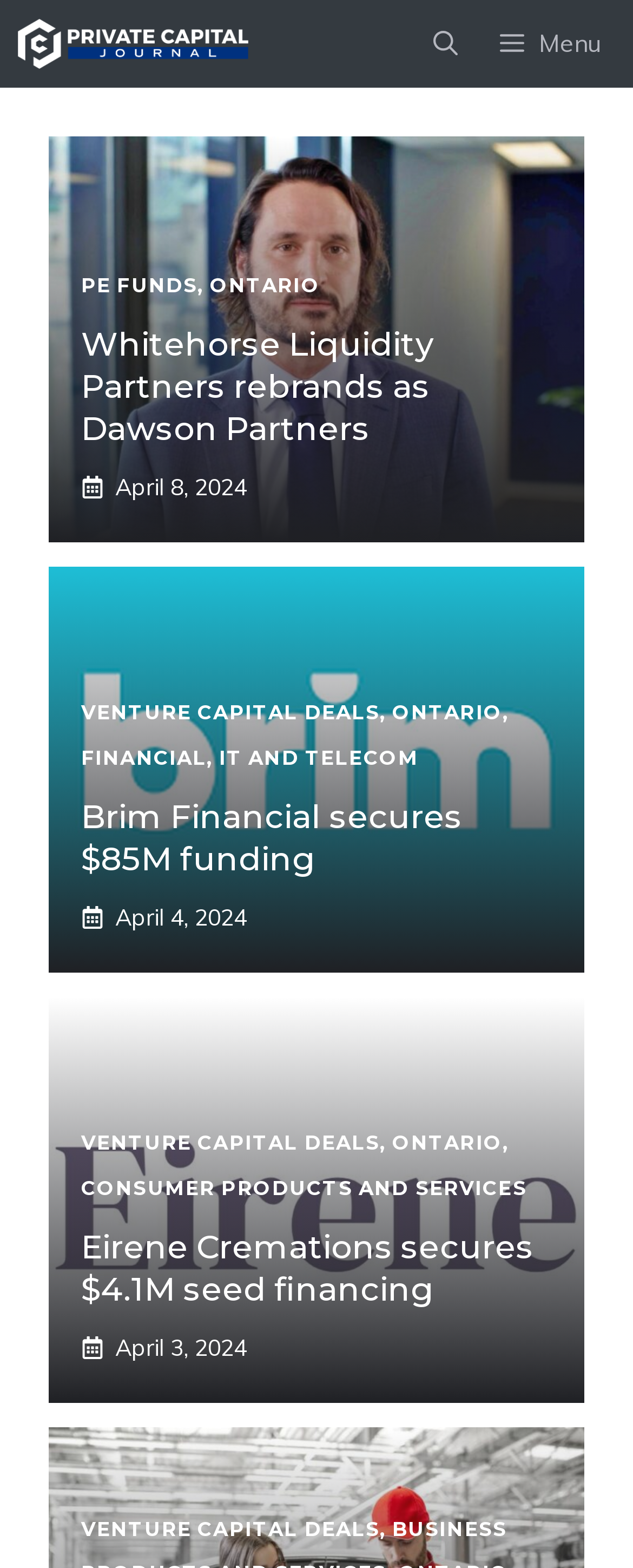Determine the bounding box of the UI element mentioned here: "Menu". The coordinates must be in the format [left, top, right, bottom] with values ranging from 0 to 1.

[0.756, 0.0, 1.0, 0.056]